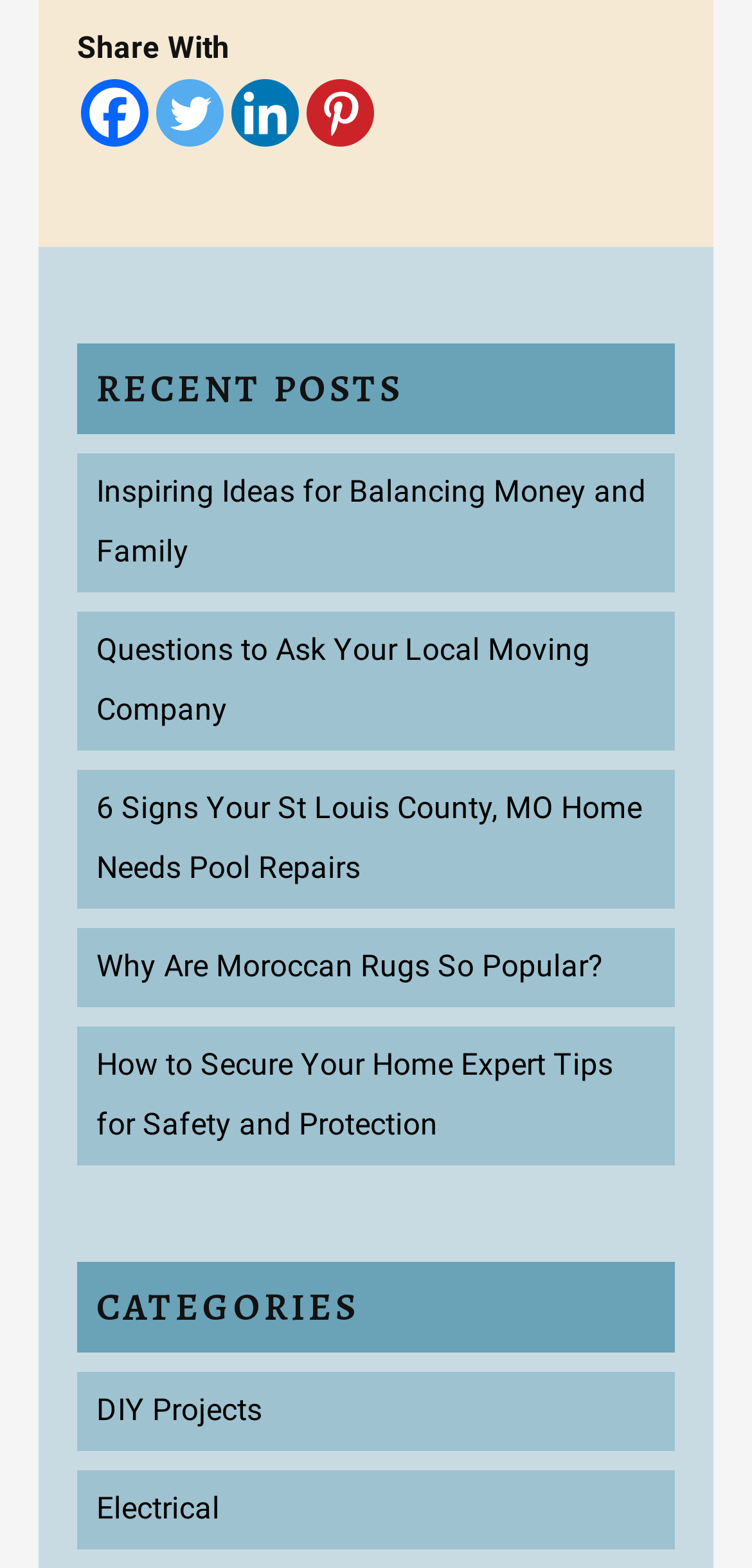Determine the bounding box for the UI element that matches this description: "aria-label="Twitter" title="Twitter"".

[0.208, 0.051, 0.297, 0.094]